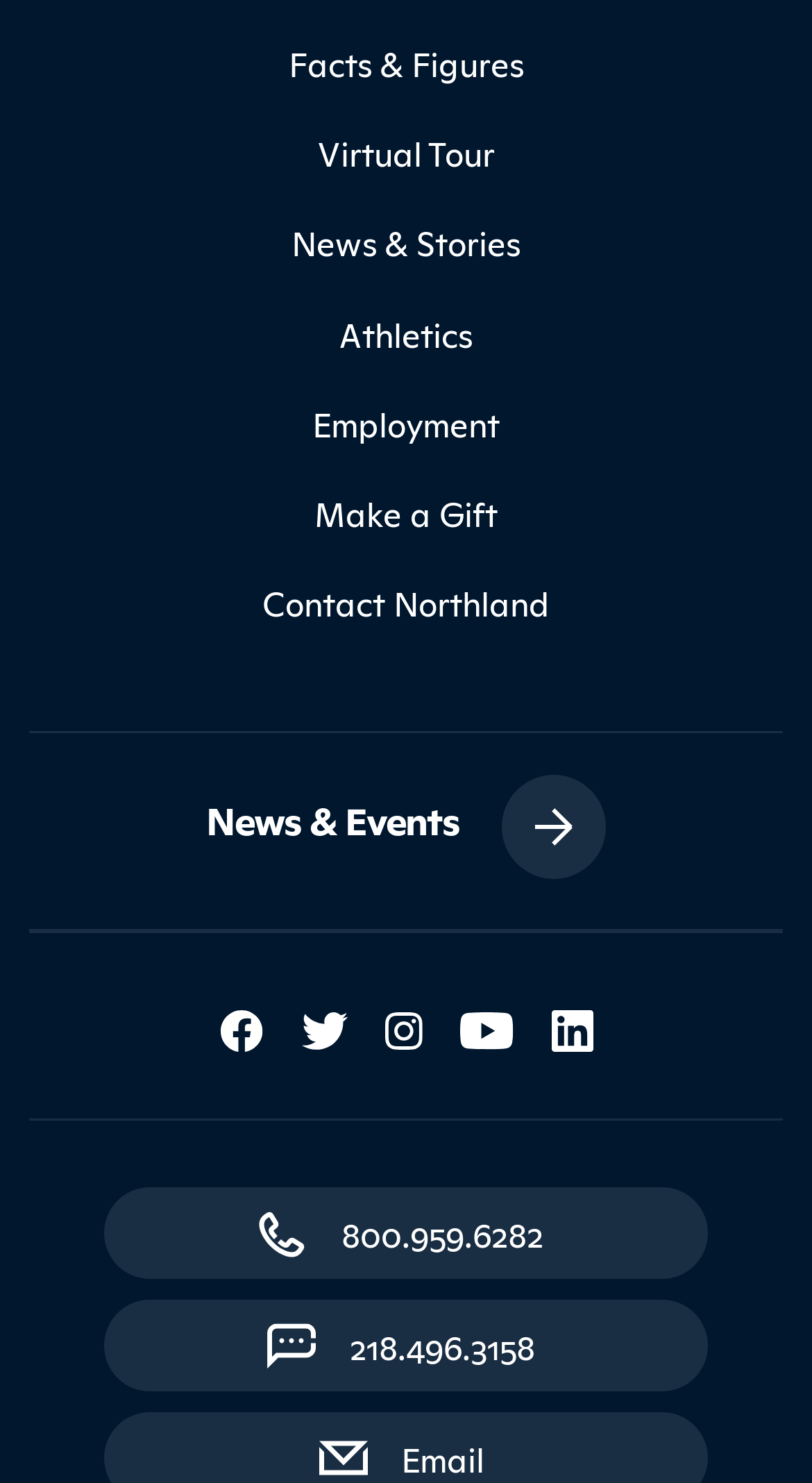Reply to the question below using a single word or brief phrase:
What are the social media platforms available?

Facebook, Twitter, Instagram, YouTube, LinkedIn